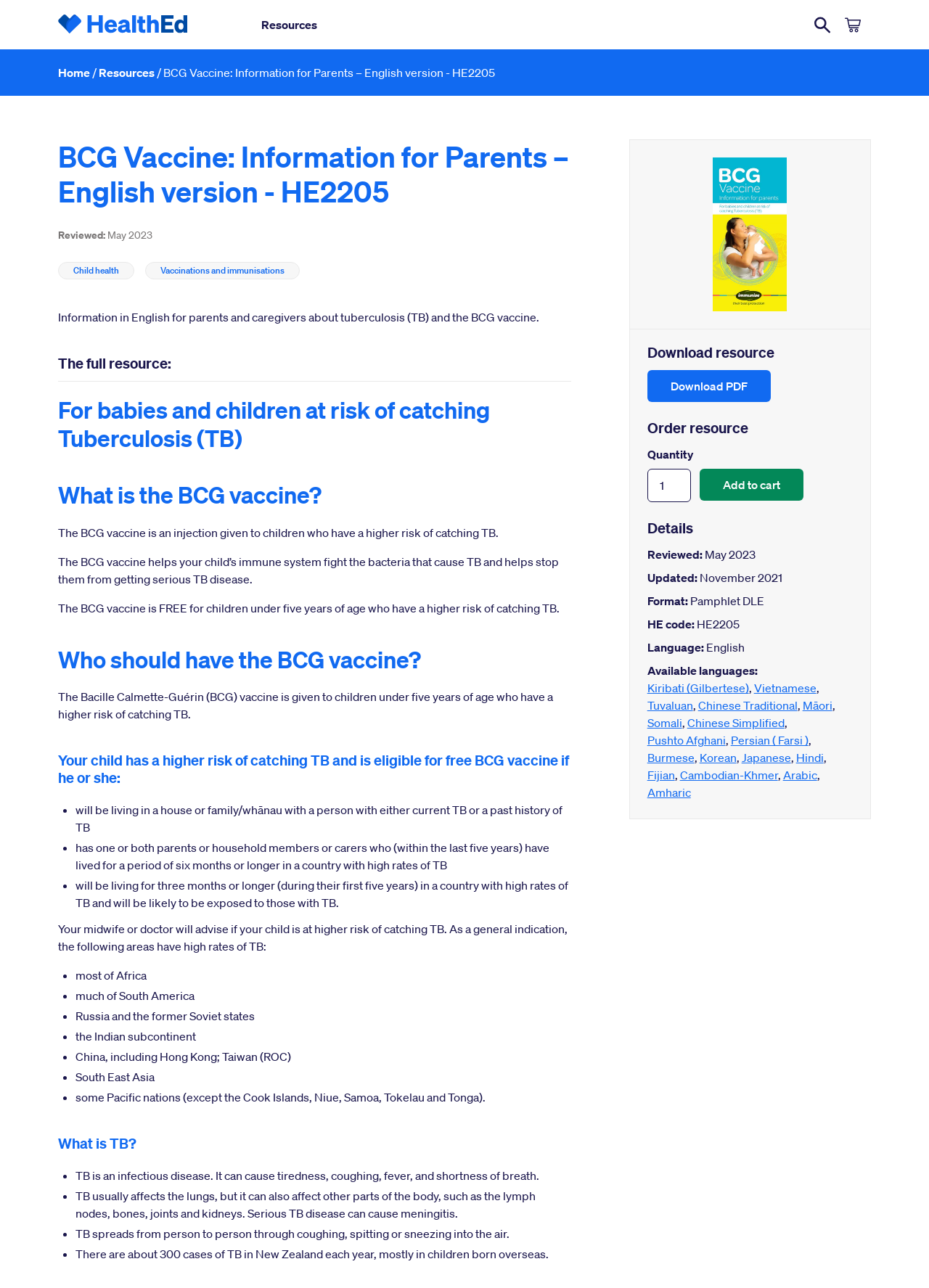When was the resource last reviewed? Analyze the screenshot and reply with just one word or a short phrase.

May 2023